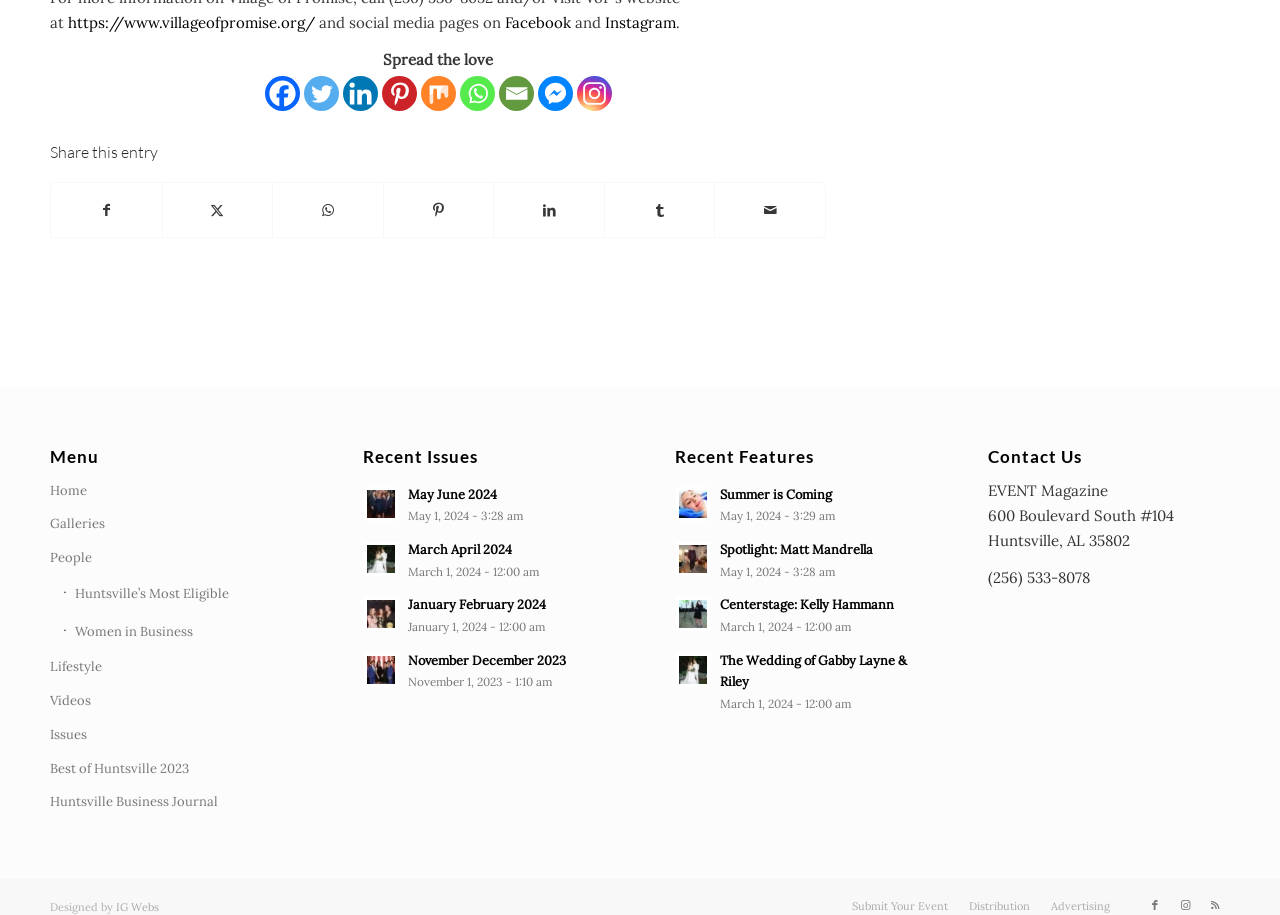Bounding box coordinates should be provided in the format (top-left x, top-left y, bottom-right x, bottom-right y) with all values between 0 and 1. Identify the bounding box for this UI element: Best of Huntsville 2023

[0.039, 0.823, 0.228, 0.859]